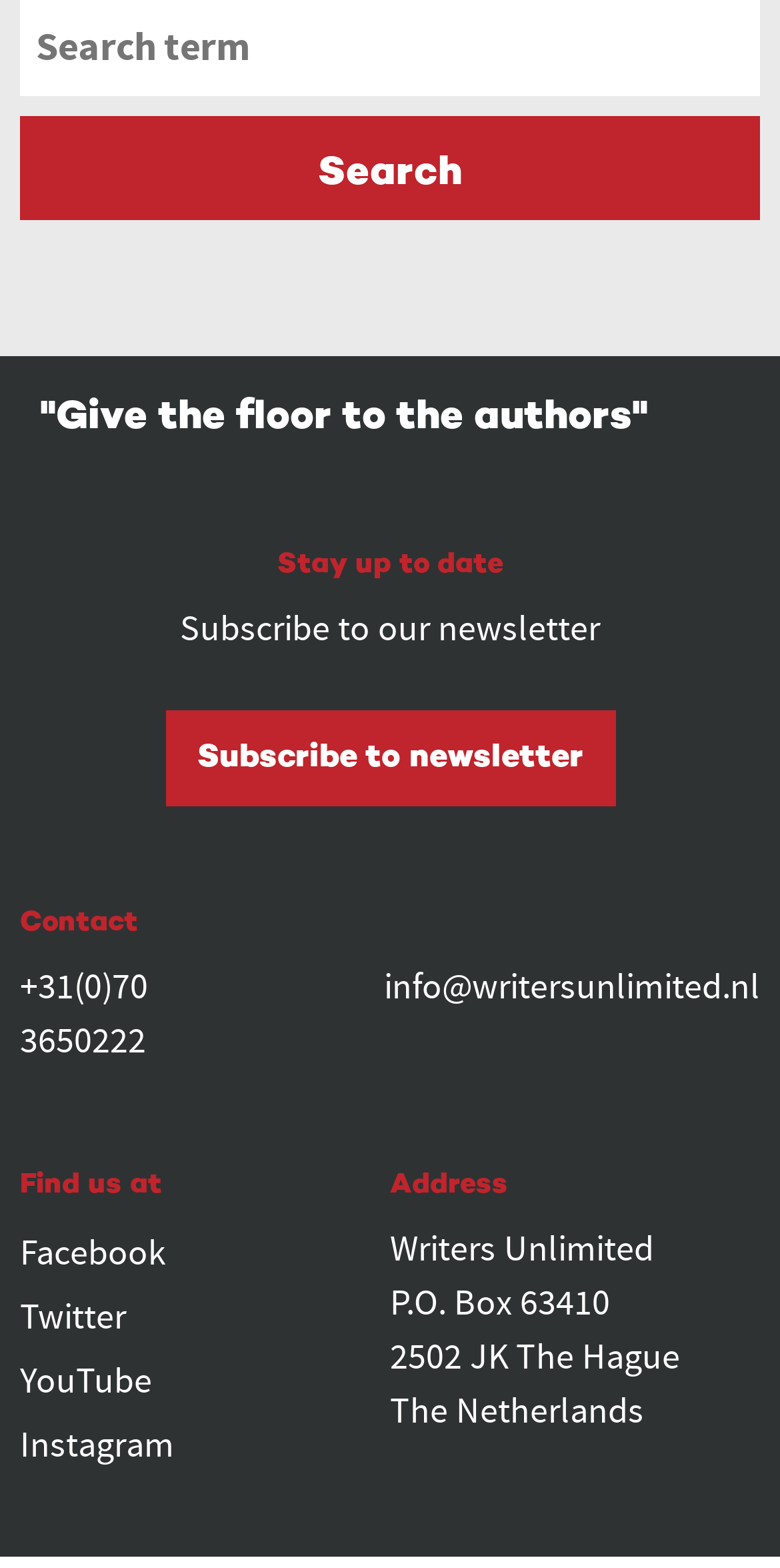What is the phone number to contact?
Look at the image and provide a short answer using one word or a phrase.

+31(0)70 3650222